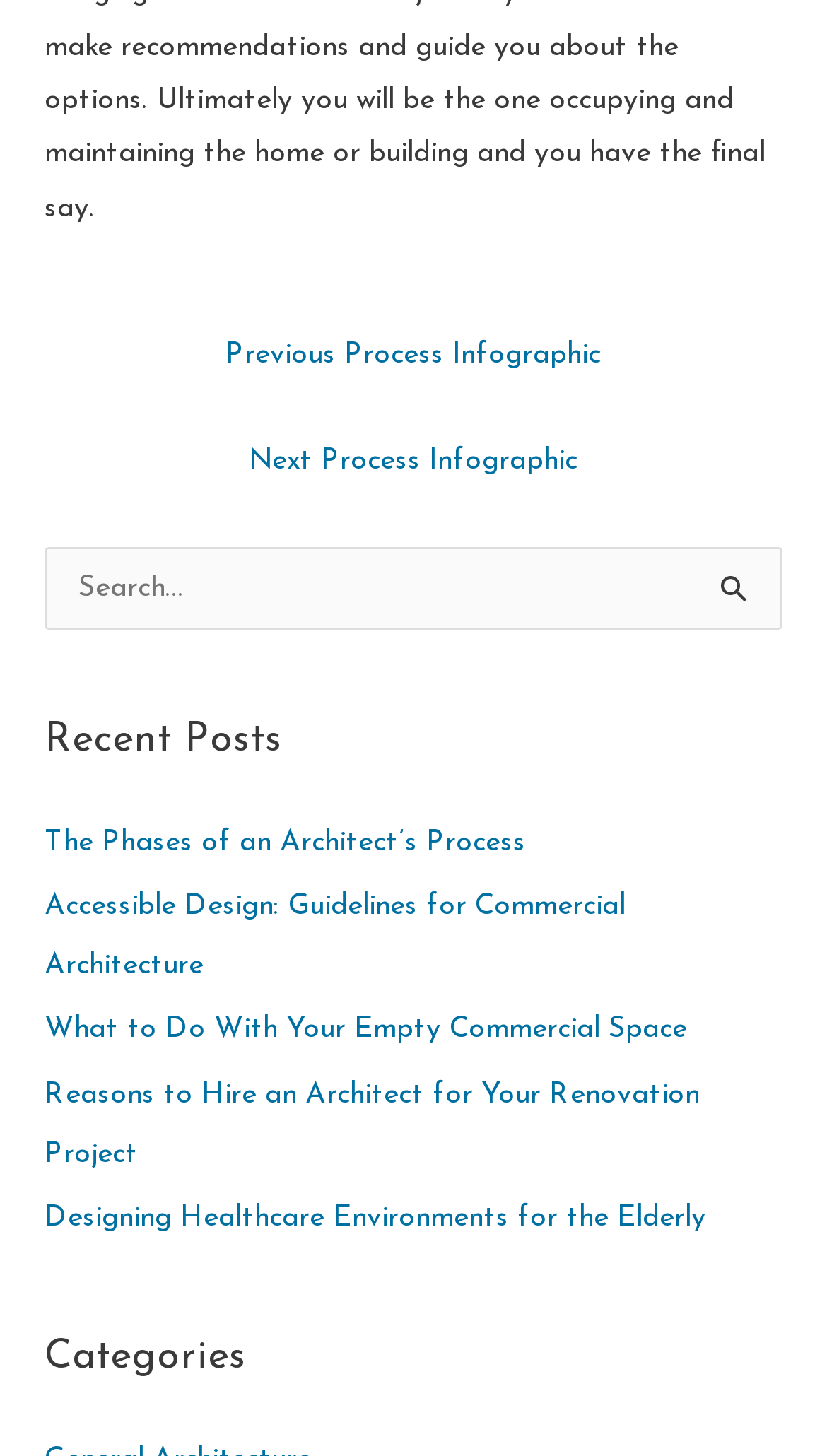What is the main topic of the webpage?
Answer the question in a detailed and comprehensive manner.

The webpage features several links to articles related to architecture and design, including 'The Phases of an Architect’s Process', 'Accessible Design: Guidelines for Commercial Architecture', and others. The presence of these links suggests that the main topic of the webpage is architecture and design.